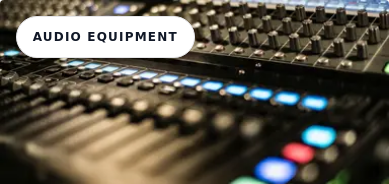Describe all the important aspects and features visible in the image.

The image showcases a close-up view of audio equipment, featuring an array of knobs, sliders, and buttons on a mixing console. The intricate details highlight the professional-grade tools essential for sound mixing and production. Prominently displayed at the top of the image is the heading "AUDIO EQUIPMENT," emphasizing the focus on high-quality gear for audio production. This equipment is fundamental for tasks such as mixing, mastering, and recording, catering to both amateur and professional sound engineers looking to enhance their studio setups.